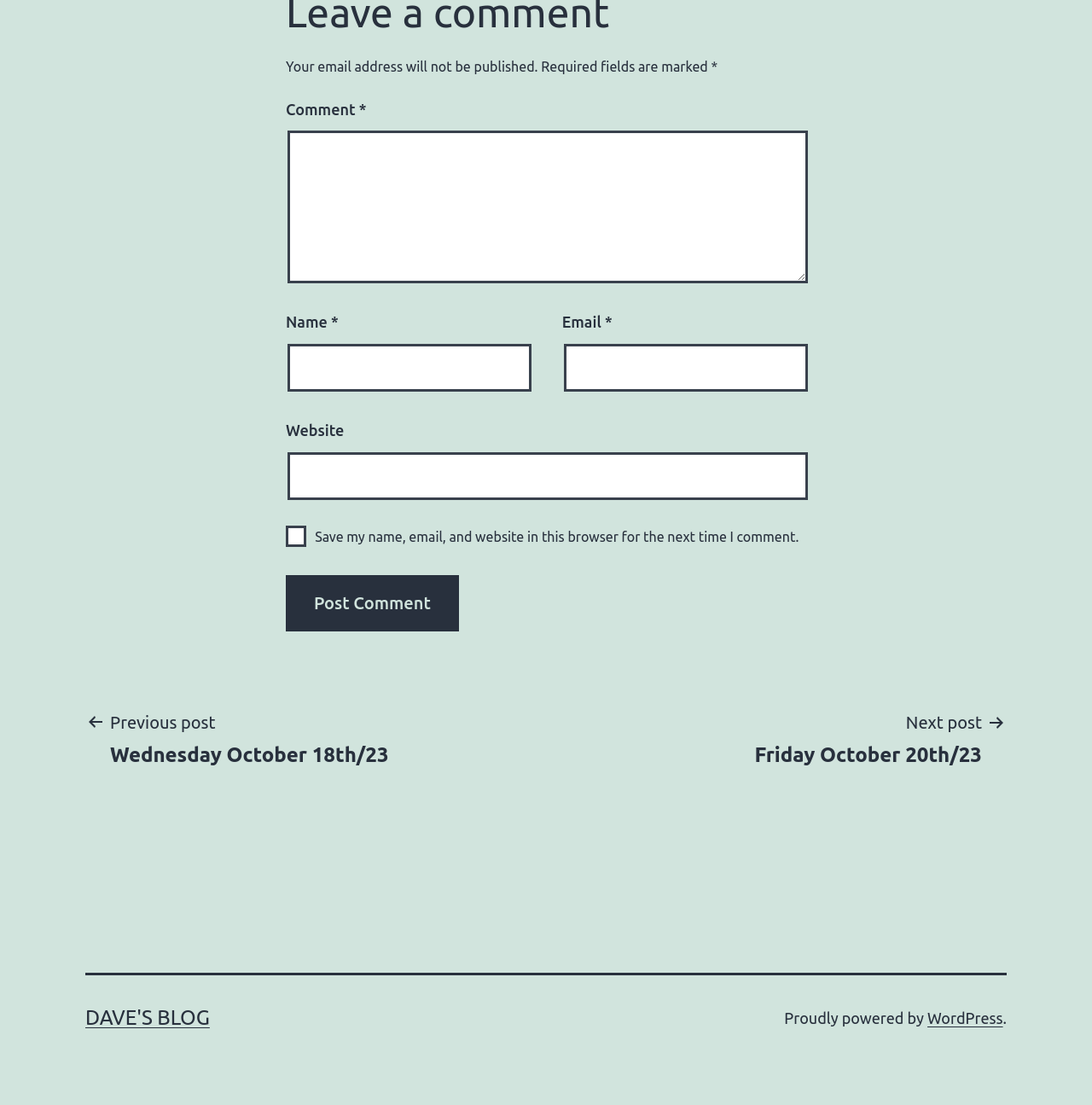Respond to the following query with just one word or a short phrase: 
What are the navigation options?

Previous post, Next post